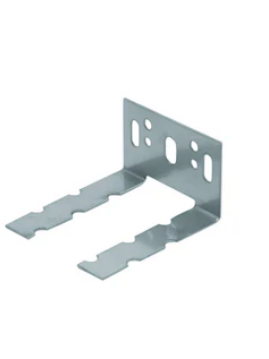Answer the following query with a single word or phrase:
What material is the anchor's structure made of?

Metallic